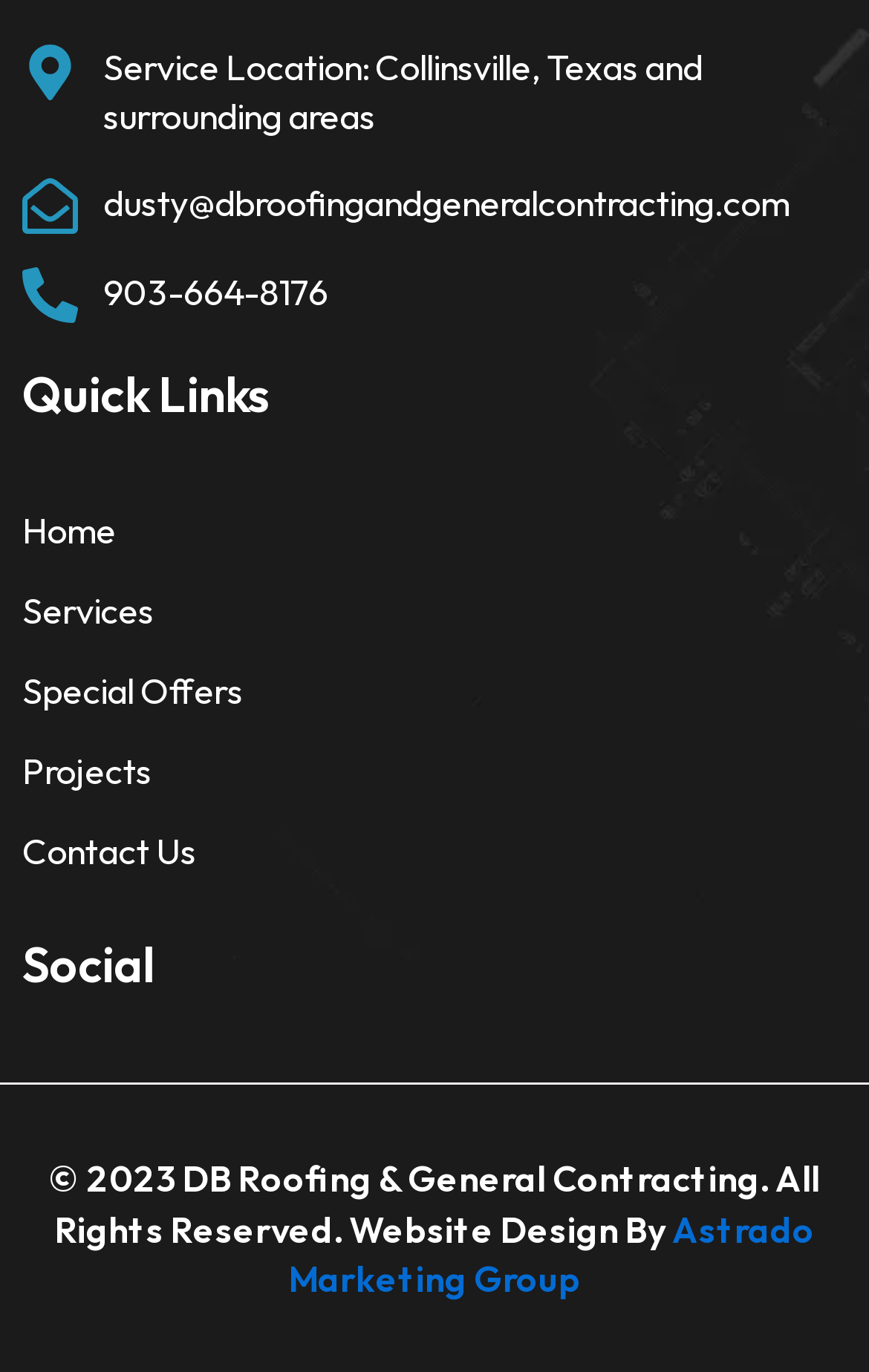Using the description "903-664-8176", predict the bounding box of the relevant HTML element.

[0.026, 0.193, 0.974, 0.234]